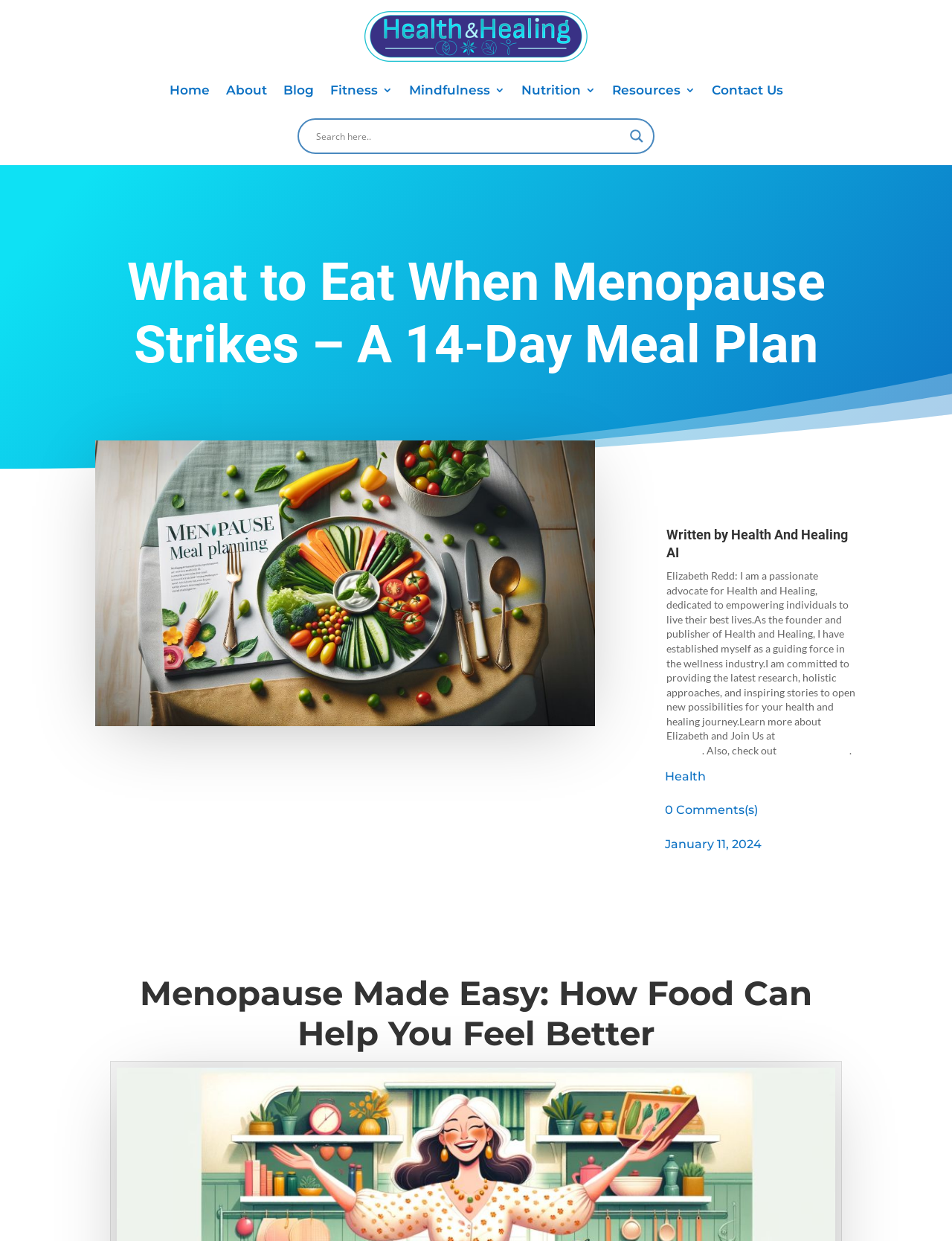How many images are there on the webpage? Using the information from the screenshot, answer with a single word or phrase.

2